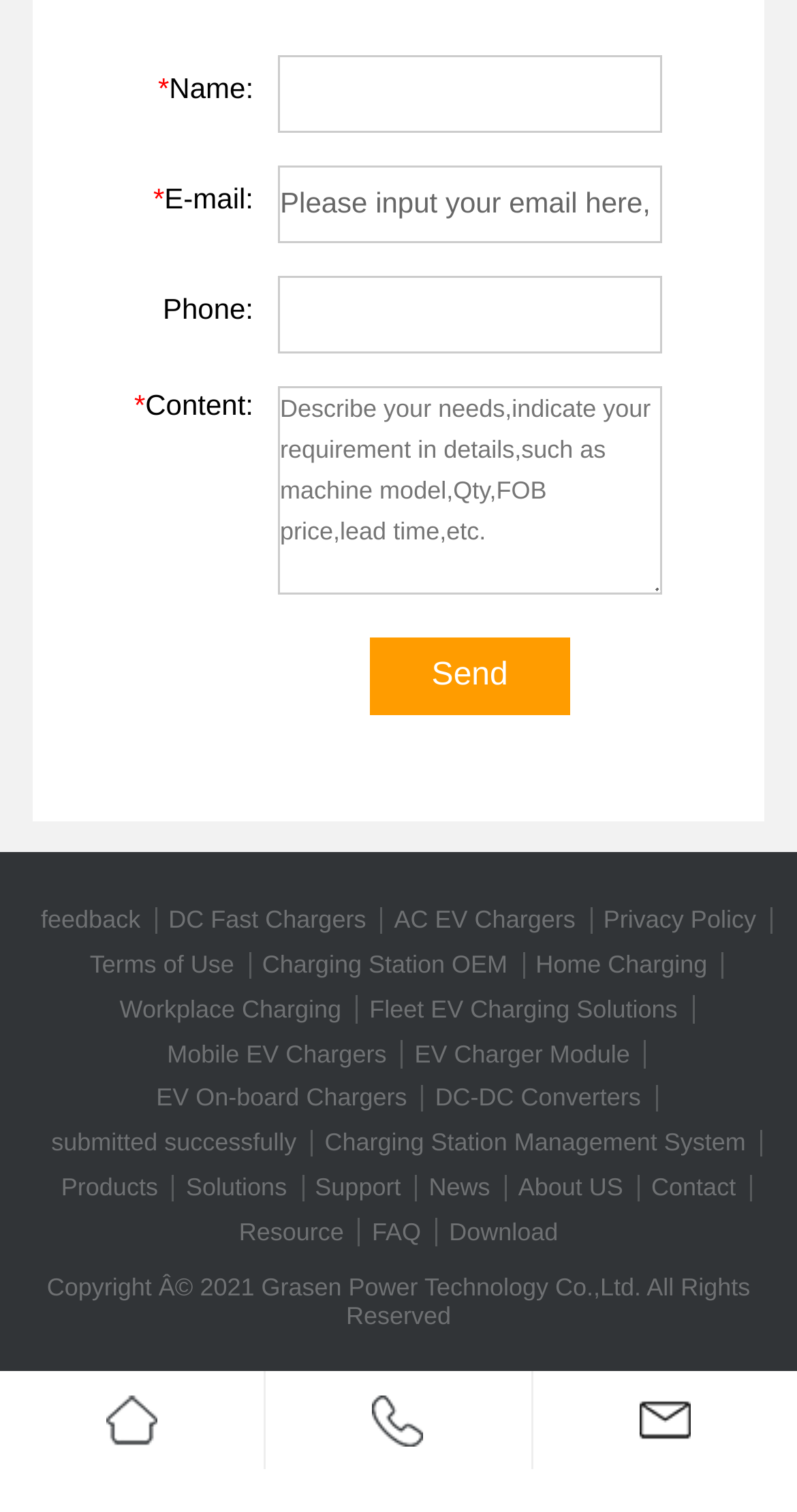Please reply to the following question with a single word or a short phrase:
What is the purpose of the form on this webpage?

To send a message